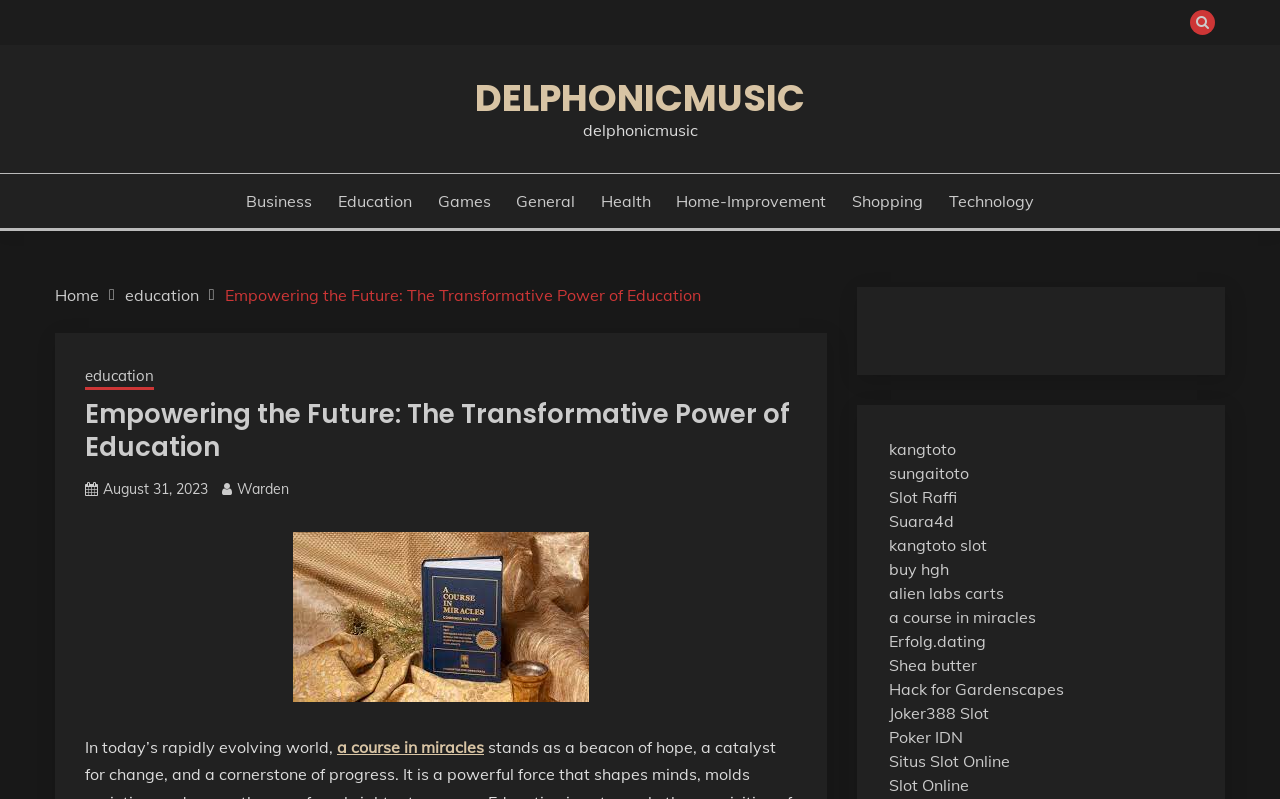Provide a brief response to the question below using one word or phrase:
How many figures are there on the webpage?

1